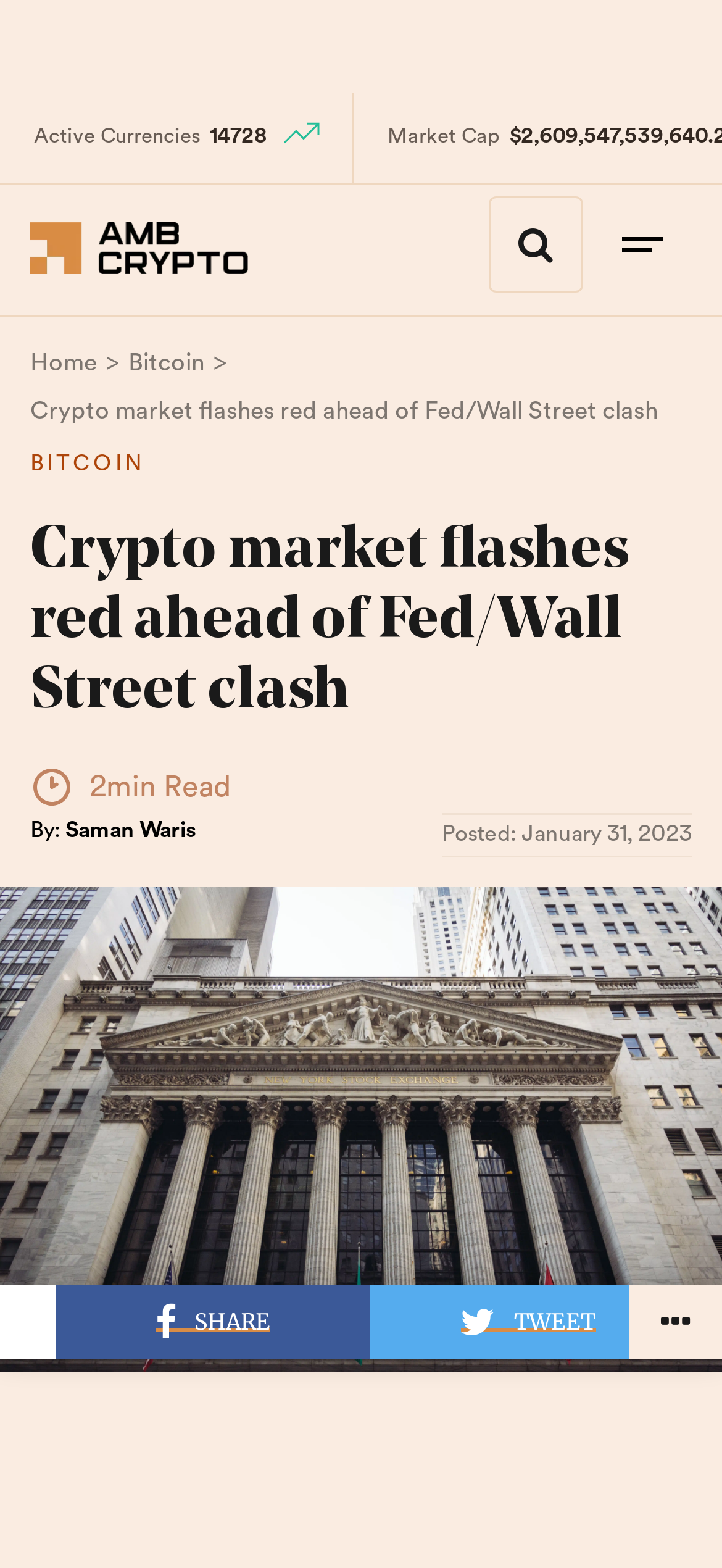Who wrote this article?
Based on the visual information, provide a detailed and comprehensive answer.

The author's name is mentioned at the bottom of the article, below the 'Posted:' timestamp, as 'By: Saman Waris'.